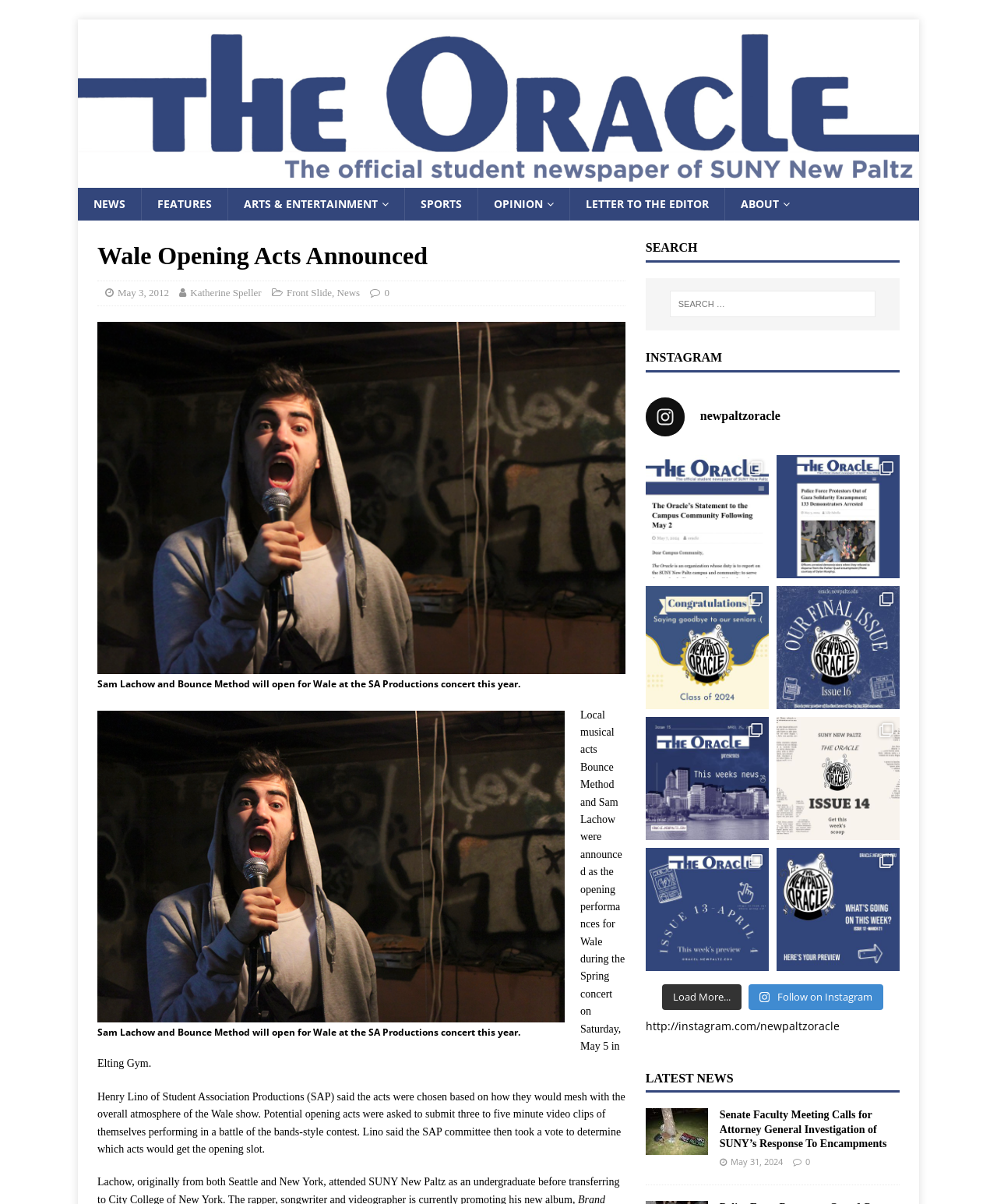Find the bounding box coordinates of the element's region that should be clicked in order to follow the given instruction: "Load More...". The coordinates should consist of four float numbers between 0 and 1, i.e., [left, top, right, bottom].

[0.664, 0.817, 0.744, 0.839]